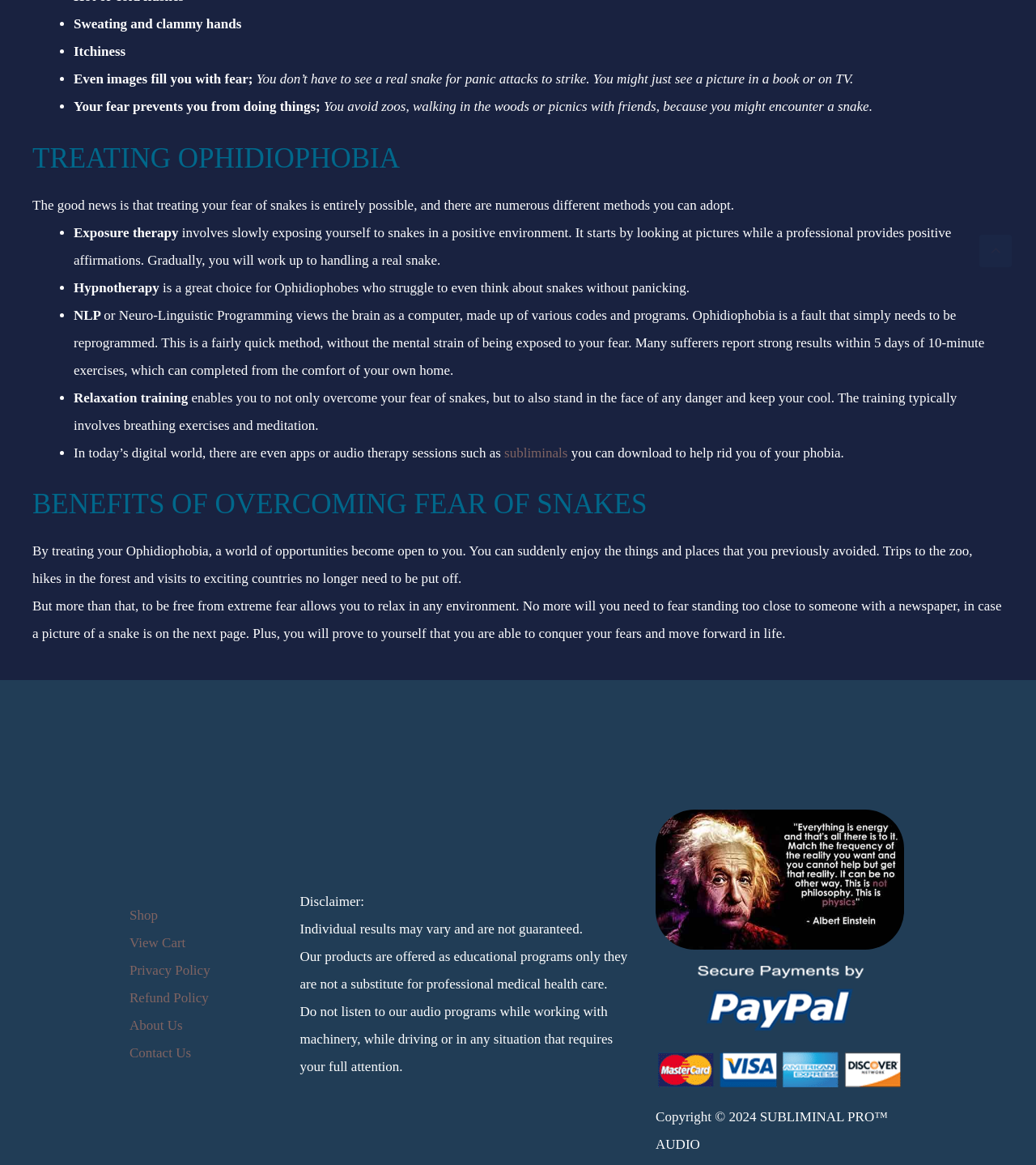Using the details in the image, give a detailed response to the question below:
What is the disclaimer about?

The disclaimer section at the bottom of the webpage mentions that individual results may vary and are not guaranteed. This is a warning to users that the treatment methods described on the webpage may not work for everyone, as stated in the text 'Individual results may vary and are not guaranteed'.